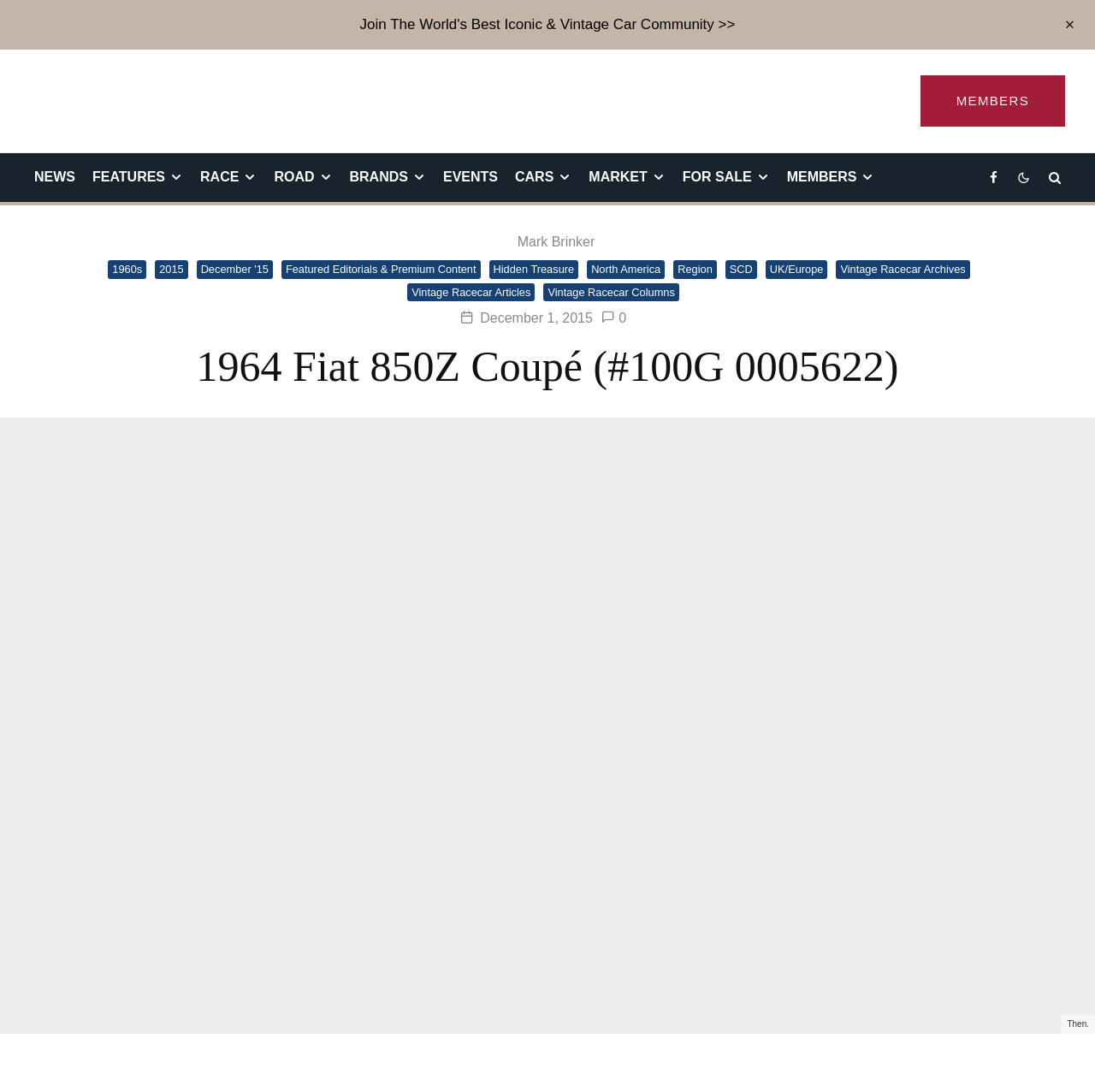Identify the headline of the webpage and generate its text content.

1964 Fiat 850Z Coupé (#100G 0005622)